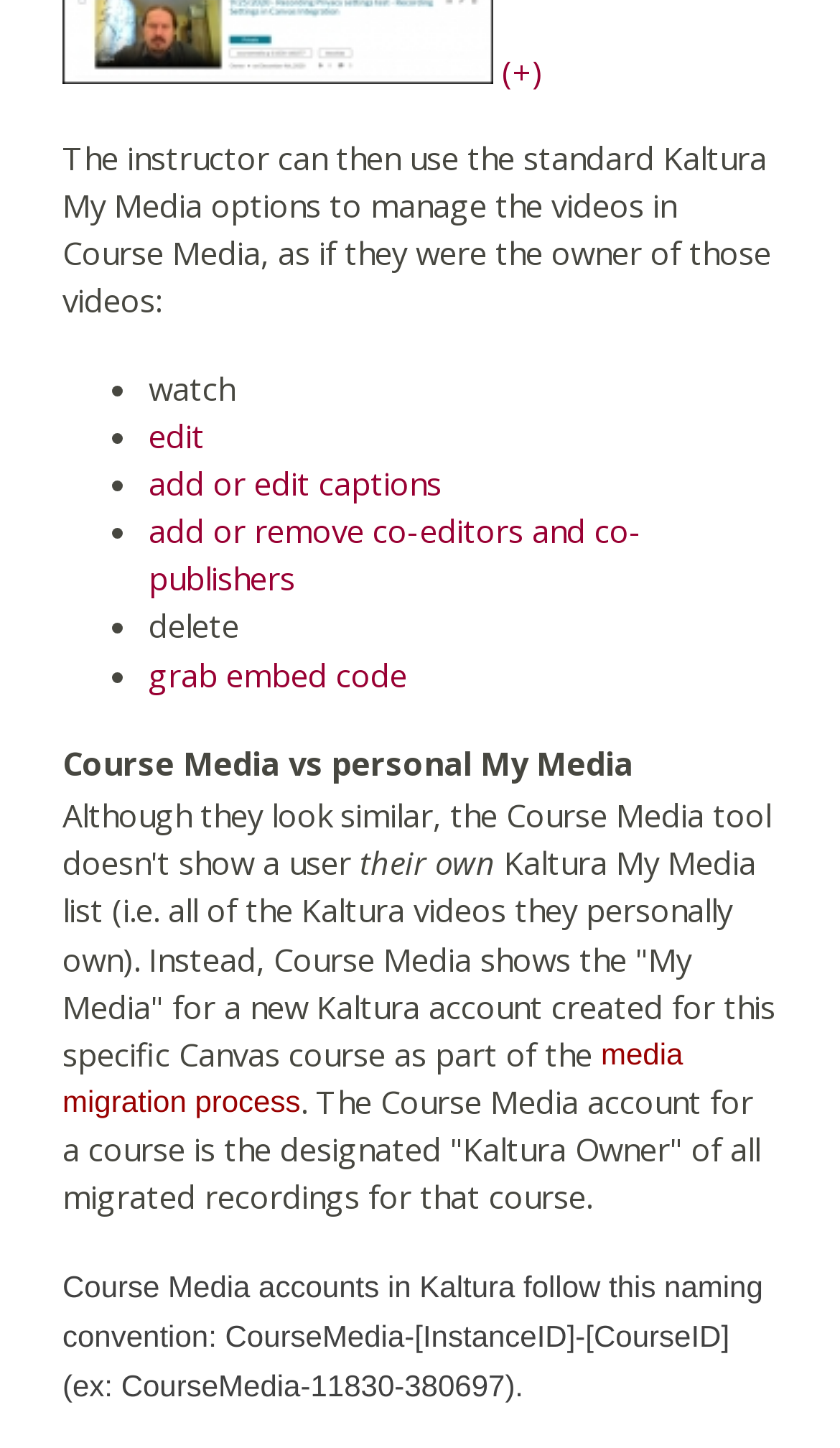Determine the bounding box for the described HTML element: "add or edit captions". Ensure the coordinates are four float numbers between 0 and 1 in the format [left, top, right, bottom].

[0.177, 0.318, 0.526, 0.348]